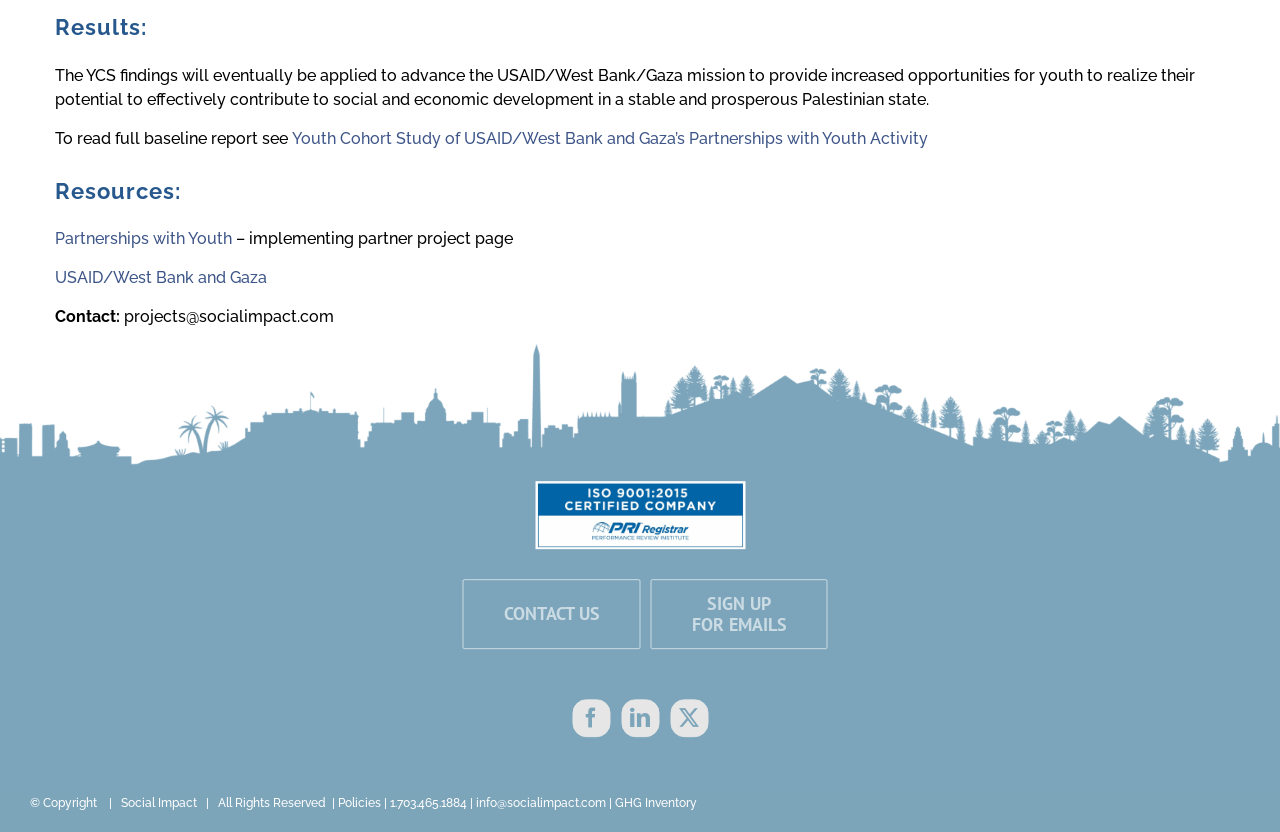Could you highlight the region that needs to be clicked to execute the instruction: "Read the full baseline report"?

[0.228, 0.154, 0.725, 0.177]